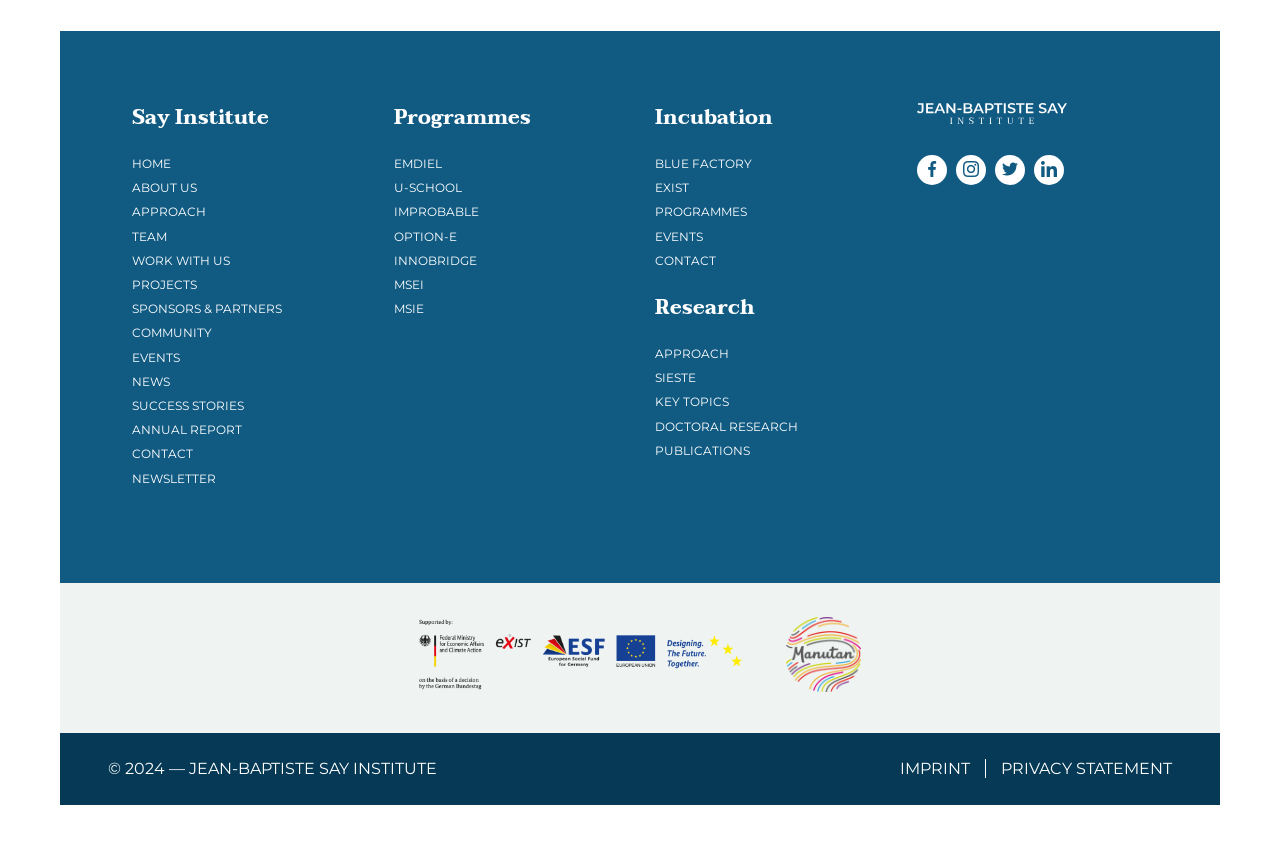What is the name of the institute?
Provide a fully detailed and comprehensive answer to the question.

The name of the institute can be found in the heading element with the text 'Say Institute' located at the top left of the webpage.